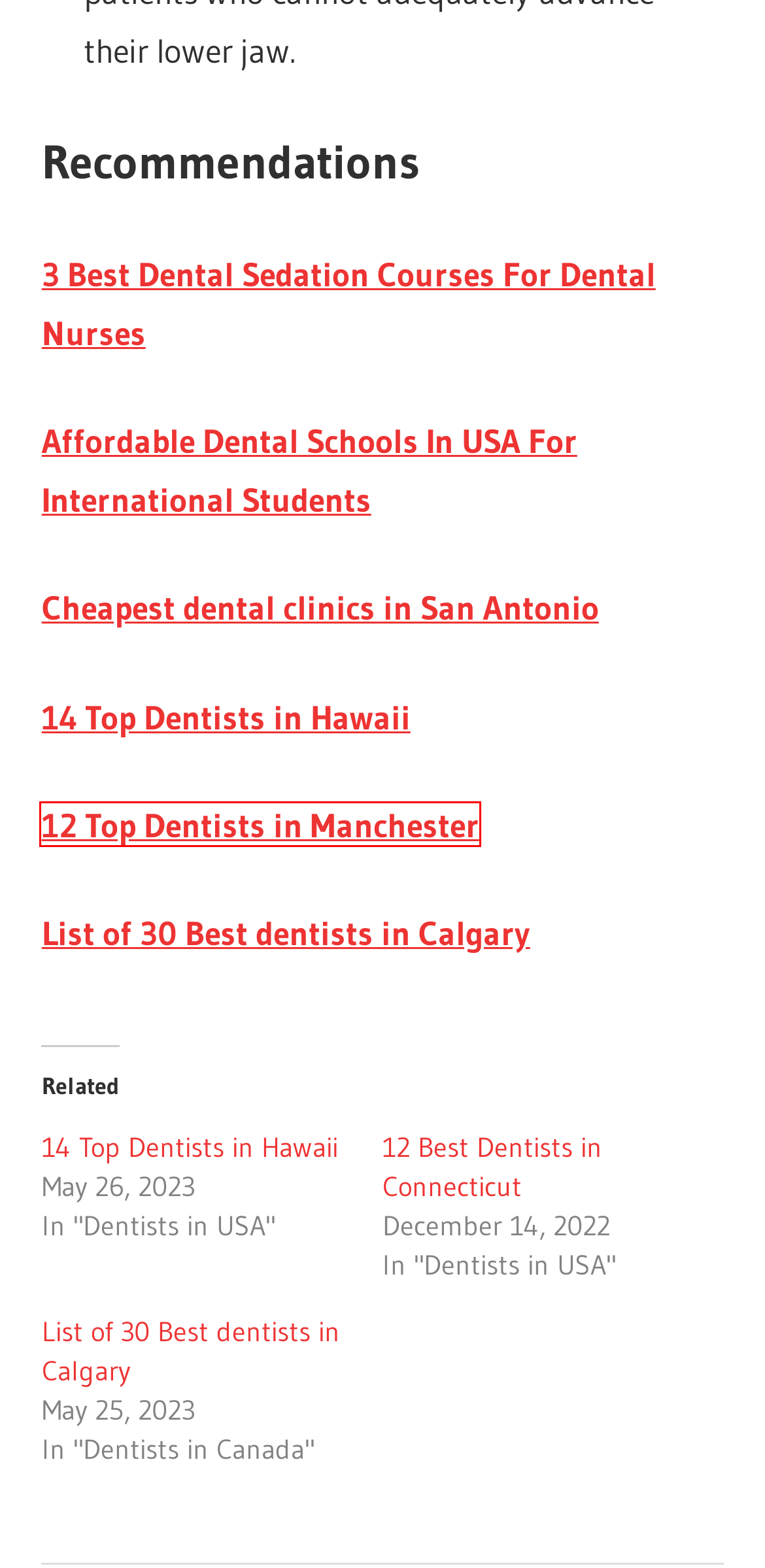You have a screenshot of a webpage with a red rectangle bounding box. Identify the best webpage description that corresponds to the new webpage after clicking the element within the red bounding box. Here are the candidates:
A. Affordable Dental Schools In USA For International Students - Oraldot
B. 12 Best Dentists in Connecticut - Oraldot
C. 3 Best Dental Sedation Courses For Dental Nurses - Oraldot 2024
D. 12 Top Dentists in Manchester - Oraldot
E. Cheapest dental clinics in San Antonio - Oraldot 2024
F. chibueze uchegbu - Oraldot
G. List of 30 Best dentists in Calgary - Oraldot
H. 14 Top Dentists in Hawaii - Oraldot

D